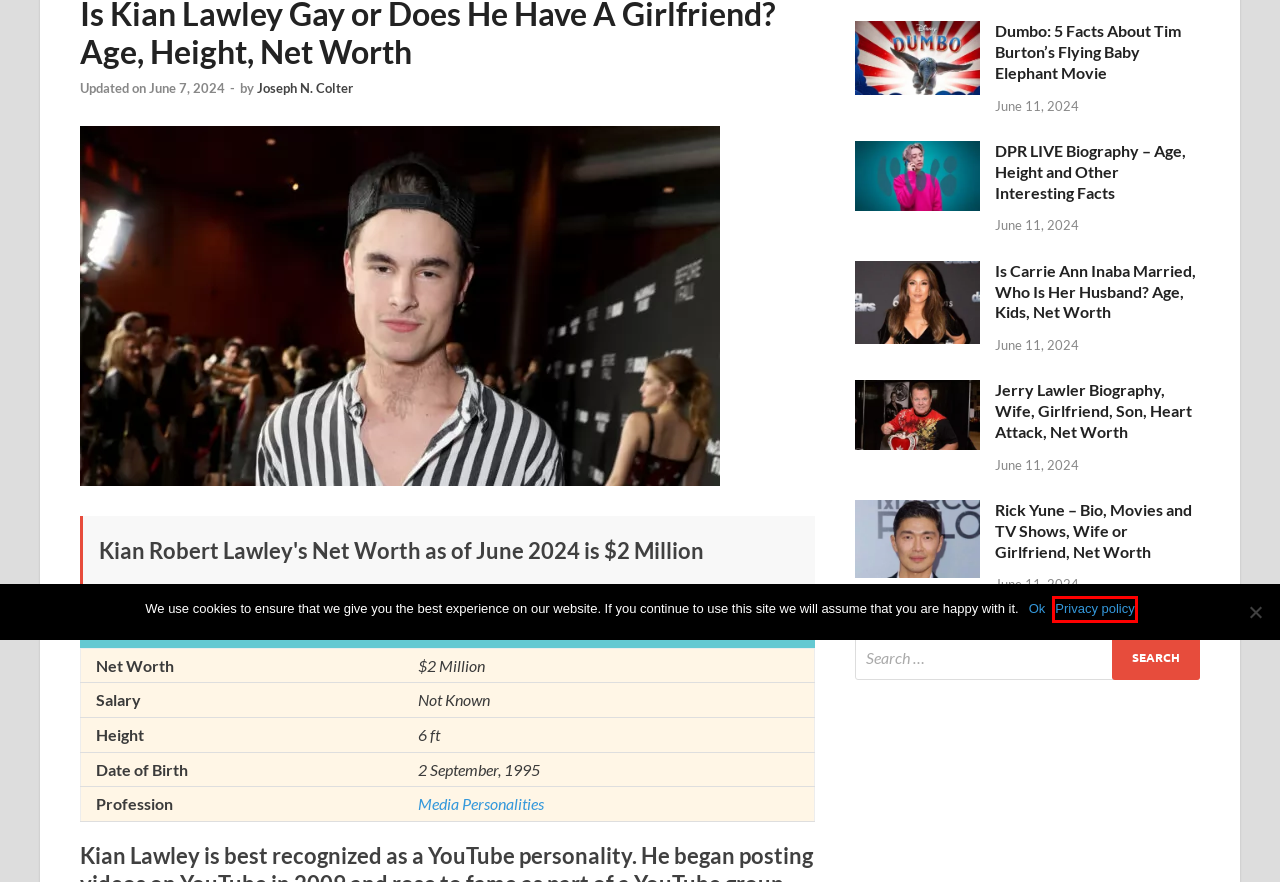Examine the webpage screenshot and identify the UI element enclosed in the red bounding box. Pick the webpage description that most accurately matches the new webpage after clicking the selected element. Here are the candidates:
A. DPR LIVE Biography – Age, Height and Other Interesting Facts - Networth Height Salary
B. About - Networth Height Salary
C. Rick Yune – Bio, Movies and TV Shows, Wife or Girlfriend, Net Worth - Networth Height Salary
D. Dumbo: 5 Facts About Tim Burton’s Flying Baby Elephant Movie - Networth Height Salary
E. Is Carrie Ann Inaba Married, Who Is Her Husband? Age, Kids, Net Worth - Networth Height Salary
F. Jerry Lawler Biography, Wife, Girlfriend, Son, Heart Attack, Net Worth - Networth Height Salary
G. Privacy Policy - Networth Height Salary
H. Joseph N. Colter, Author at Networth Height Salary

G